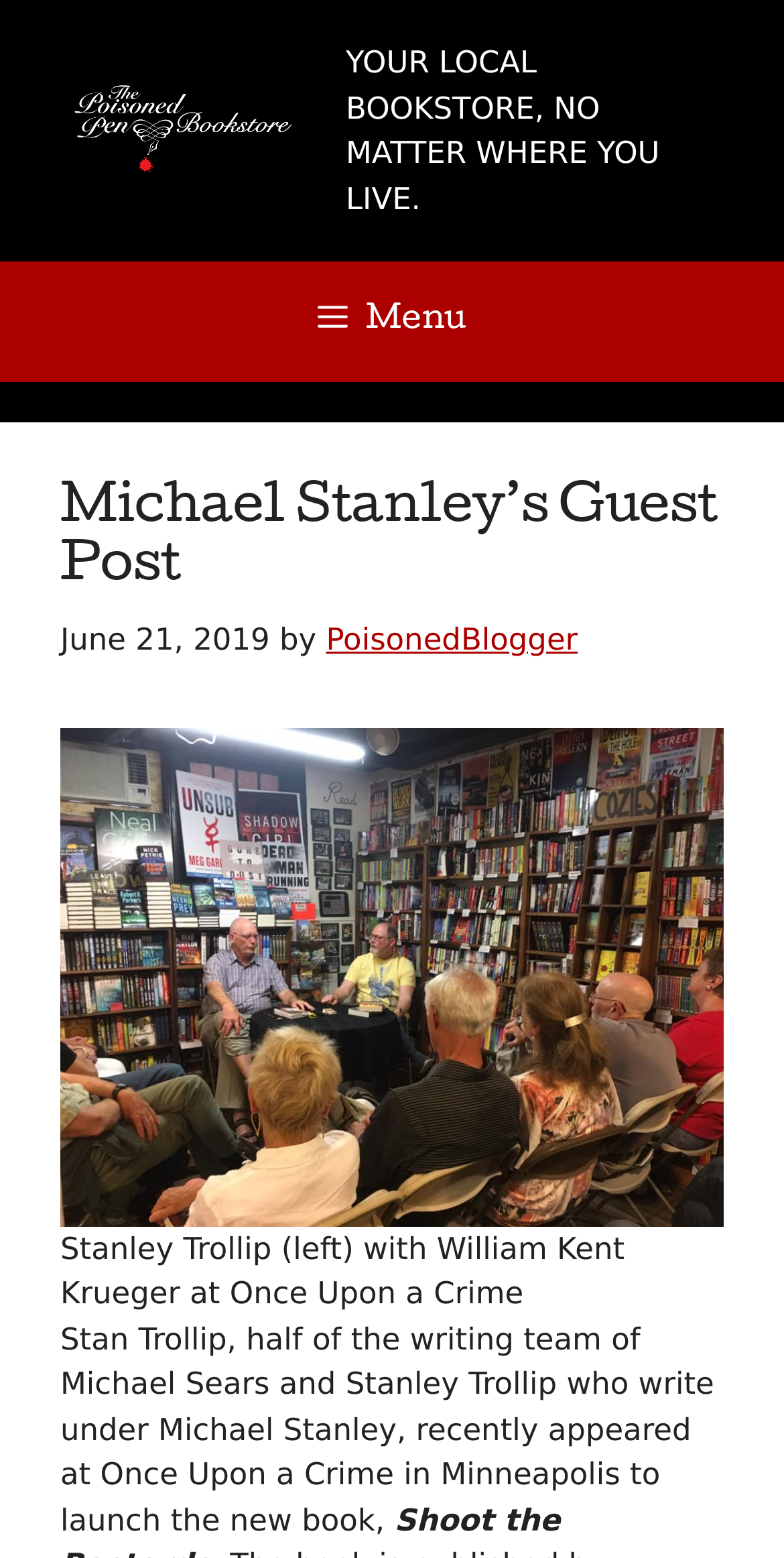What is the name of the bookstore?
Provide a detailed answer to the question using information from the image.

I found the answer by looking at the banner element at the top of the webpage, which contains a link with the text 'The Poisoned Pen Bookstore'.